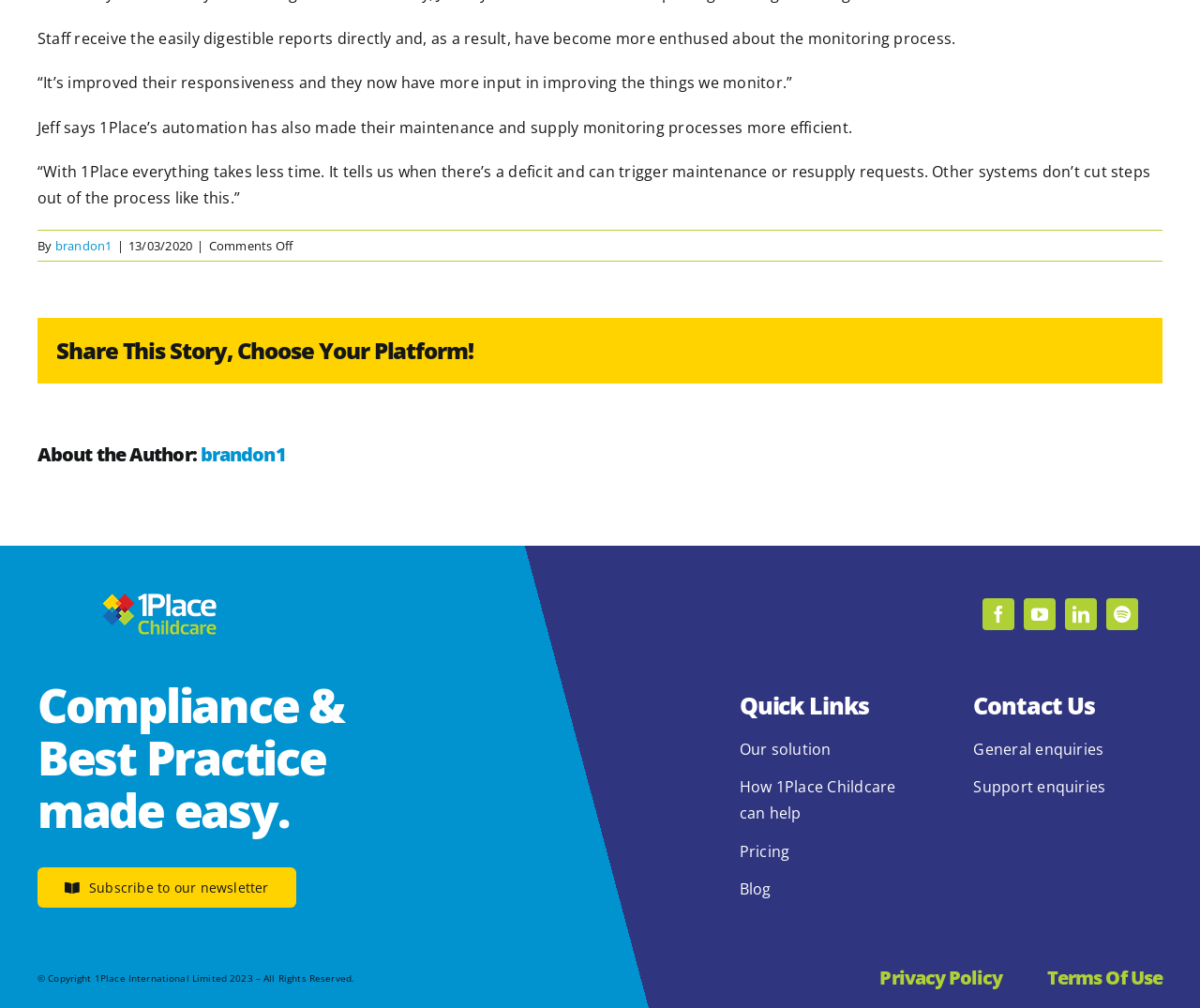Can you show the bounding box coordinates of the region to click on to complete the task described in the instruction: "View the privacy policy"?

[0.733, 0.96, 0.835, 0.981]